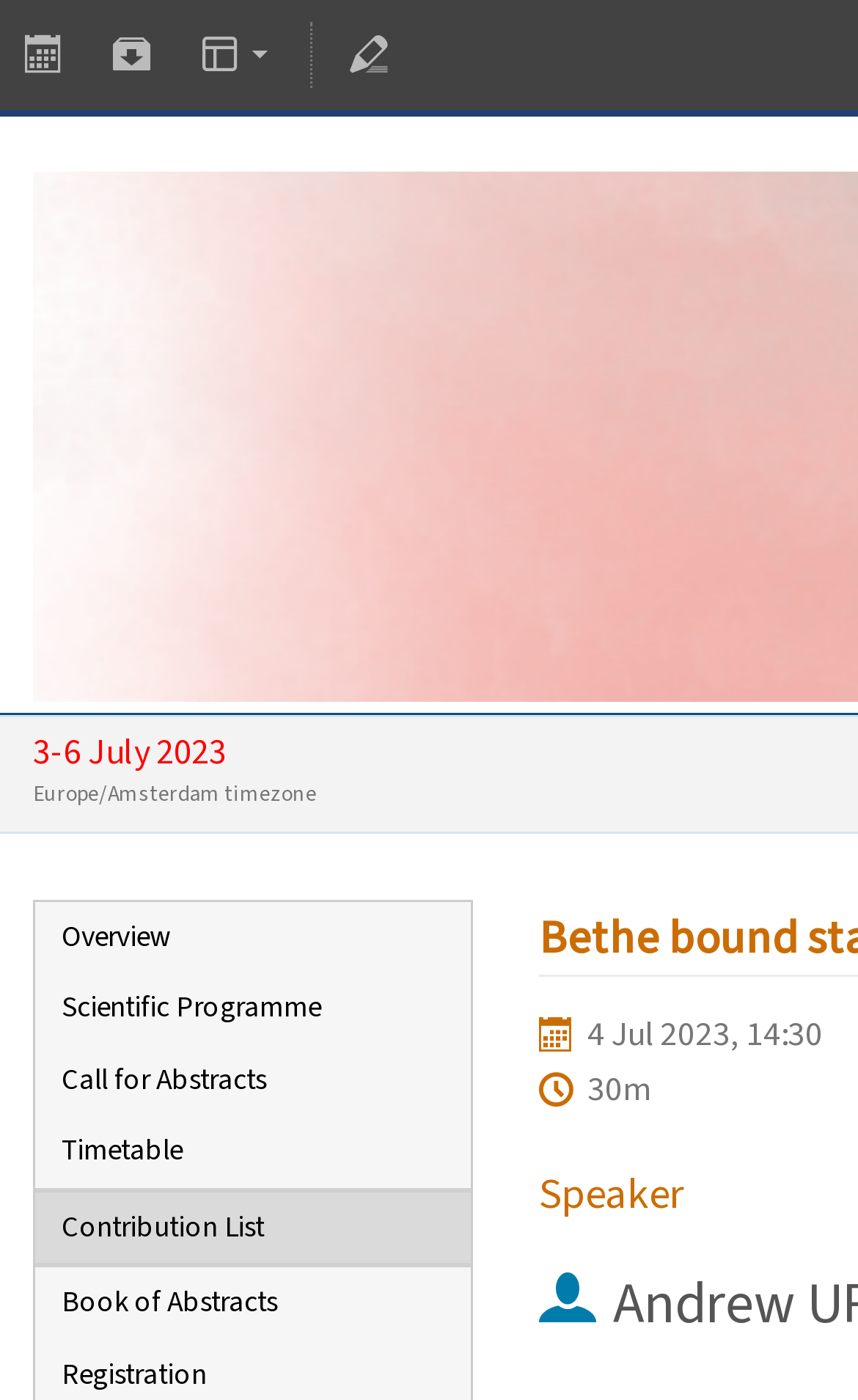Using the element description: "Web API 2", determine the bounding box coordinates. The coordinates should be in the format [left, top, right, bottom], with values between 0 and 1.

None